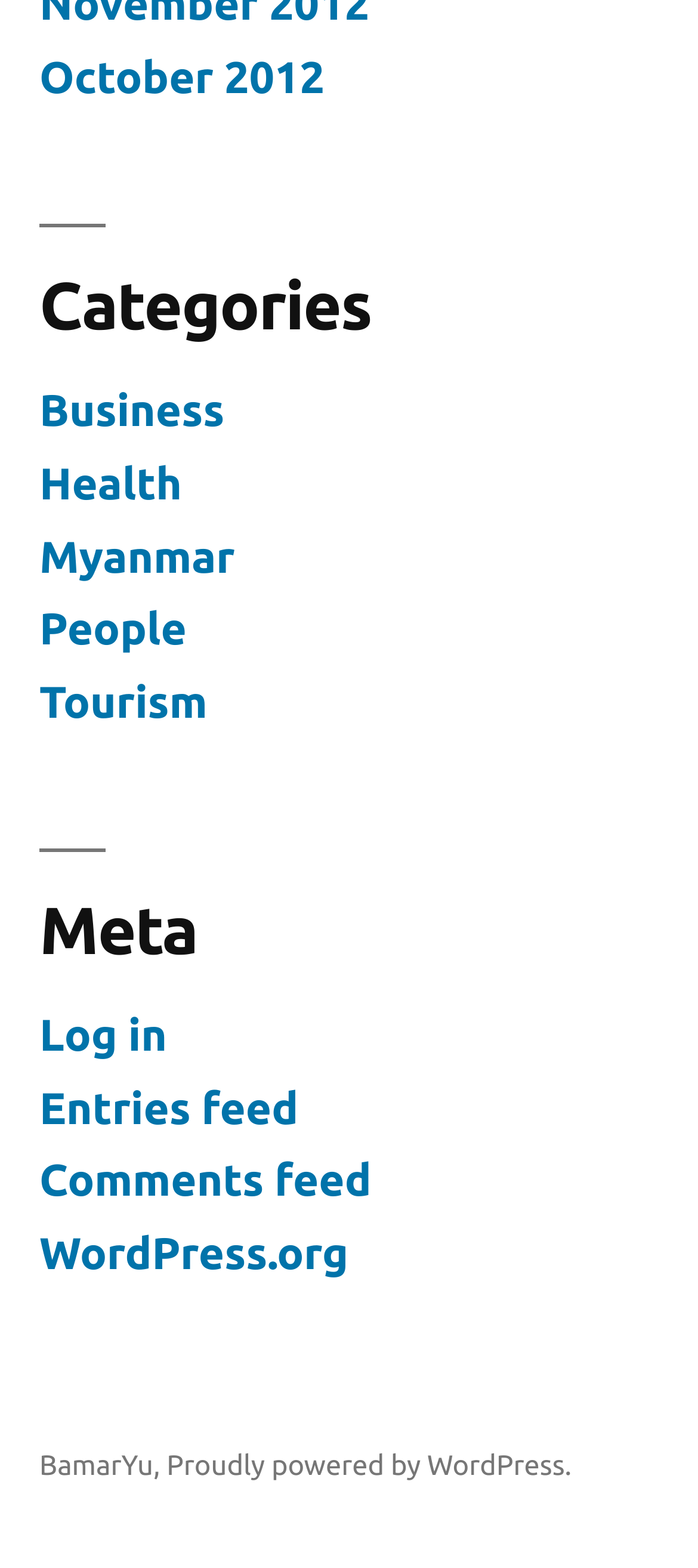Specify the bounding box coordinates (top-left x, top-left y, bottom-right x, bottom-right y) of the UI element in the screenshot that matches this description: Proudly powered by WordPress.

[0.239, 0.923, 0.819, 0.944]